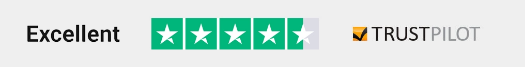Please reply with a single word or brief phrase to the question: 
What is the purpose of displaying the Trustpilot rating?

To showcase customer satisfaction